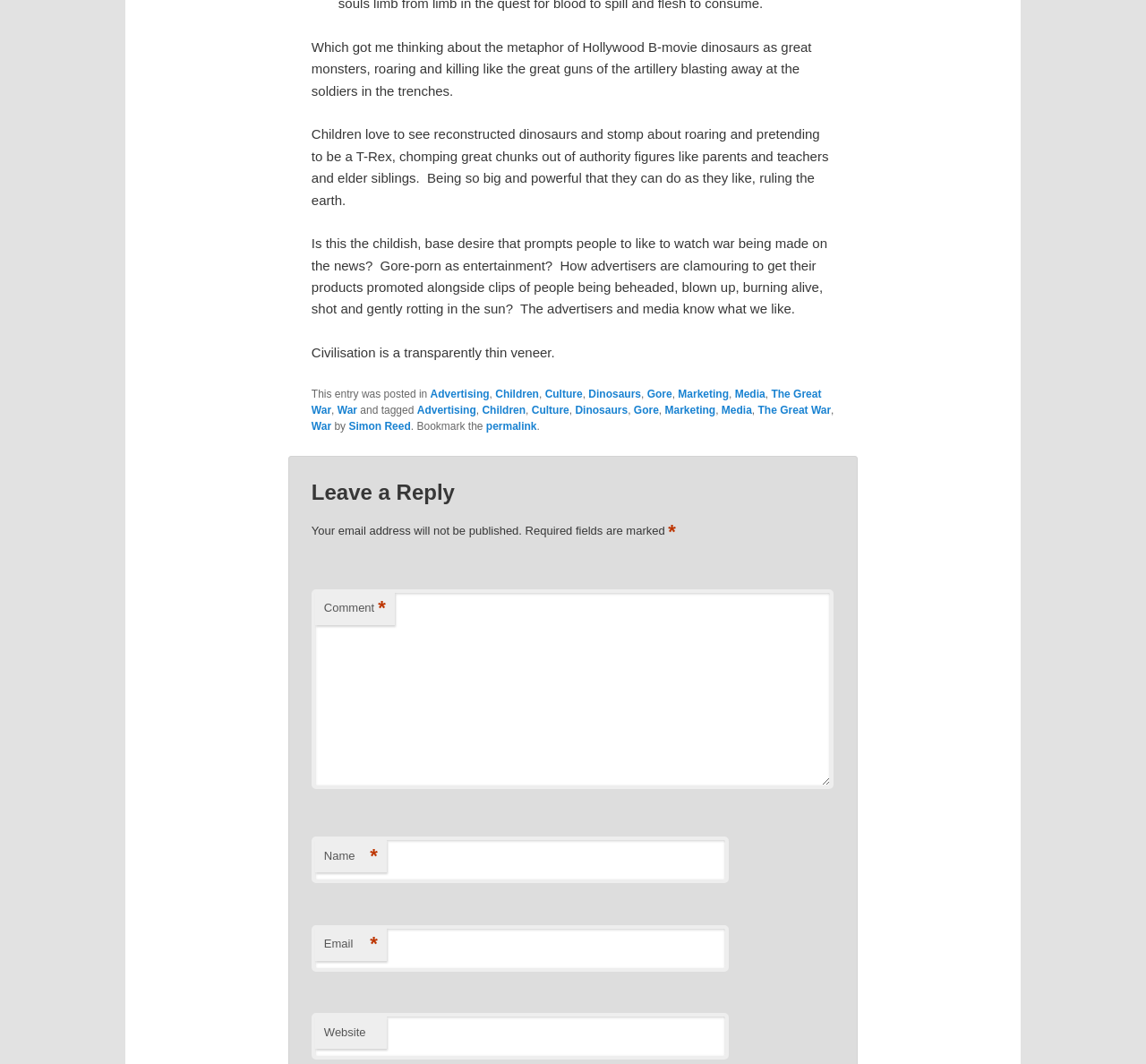What categories is the article tagged with? Please answer the question using a single word or phrase based on the image.

Advertising, Children, Culture, etc.